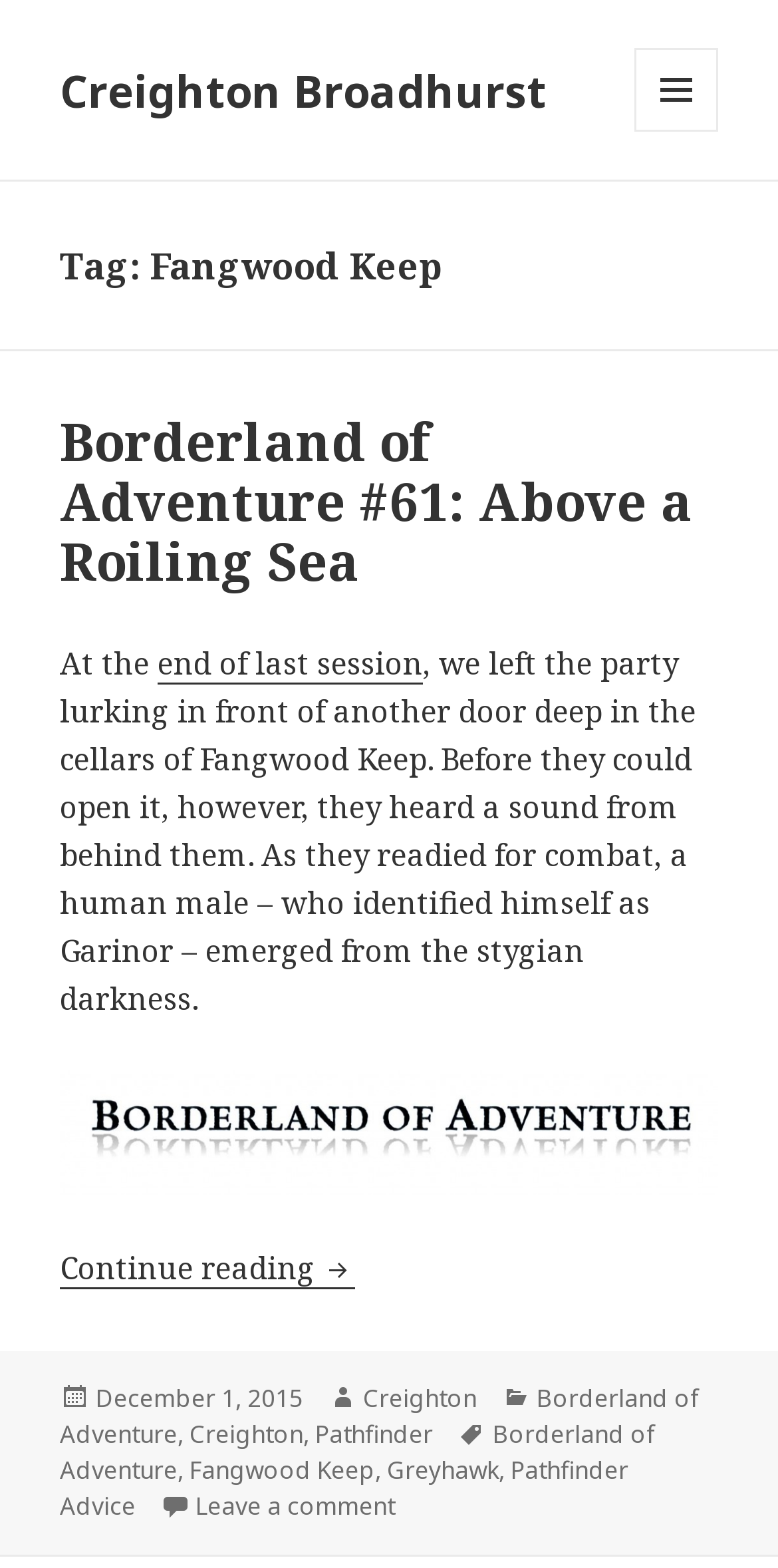Please indicate the bounding box coordinates of the element's region to be clicked to achieve the instruction: "Go to the Borderland of Adventure page". Provide the coordinates as four float numbers between 0 and 1, i.e., [left, top, right, bottom].

[0.077, 0.154, 0.923, 0.184]